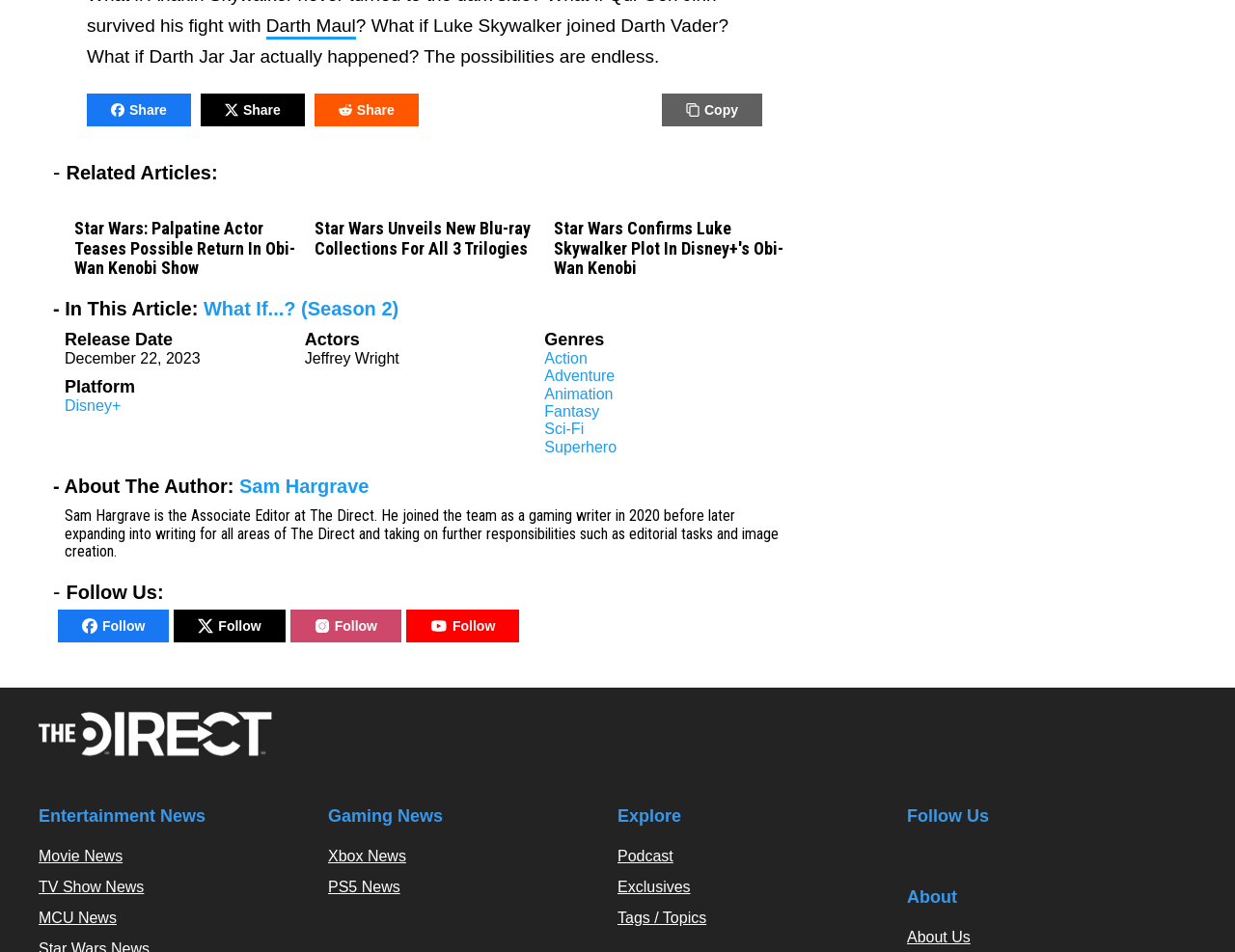Determine the bounding box coordinates of the element's region needed to click to follow the instruction: "Click on the link to share". Provide these coordinates as four float numbers between 0 and 1, formatted as [left, top, right, bottom].

[0.07, 0.099, 0.155, 0.133]